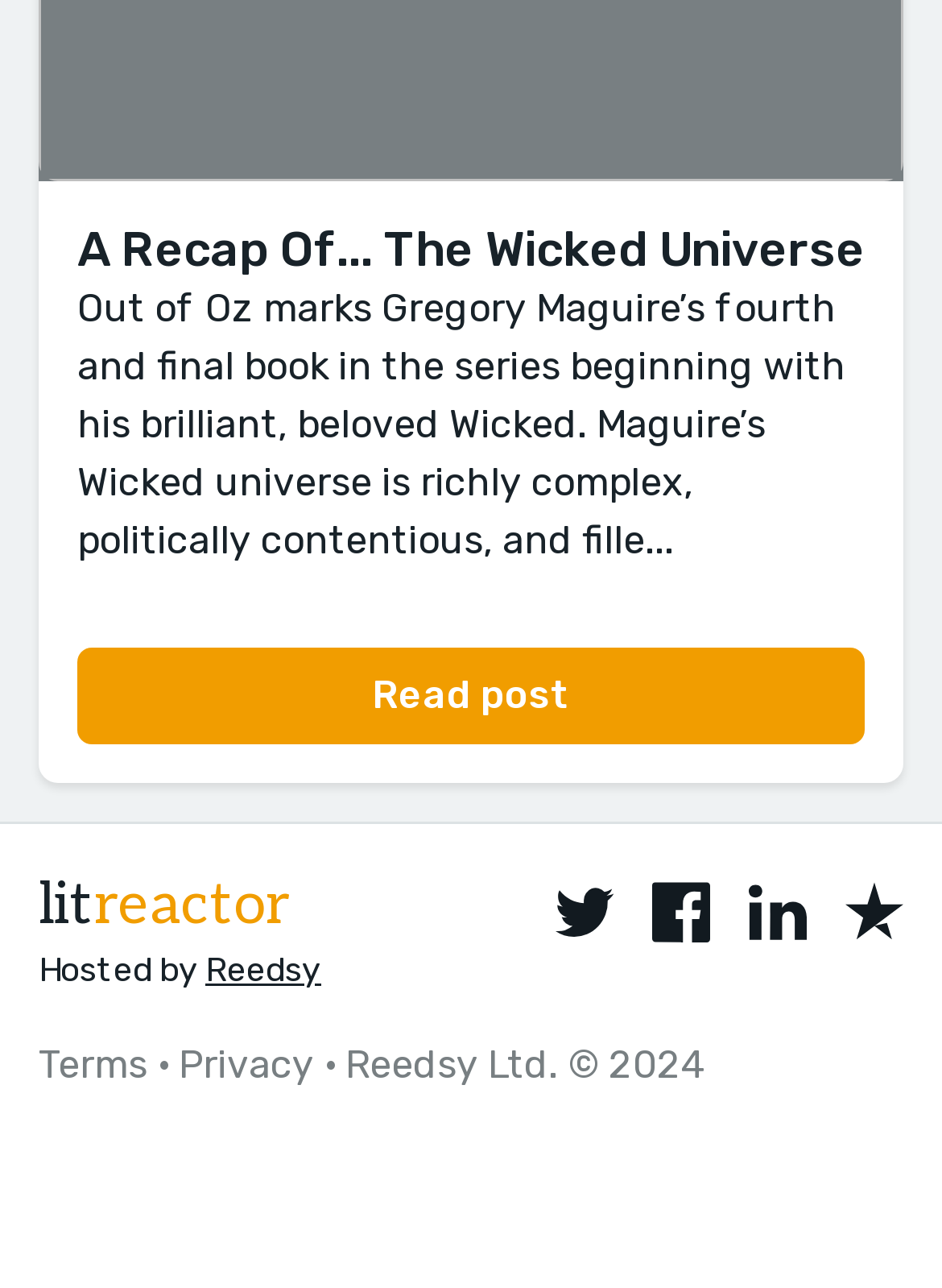Please answer the following question using a single word or phrase: 
What is the name of the website hosting this content?

litreactor